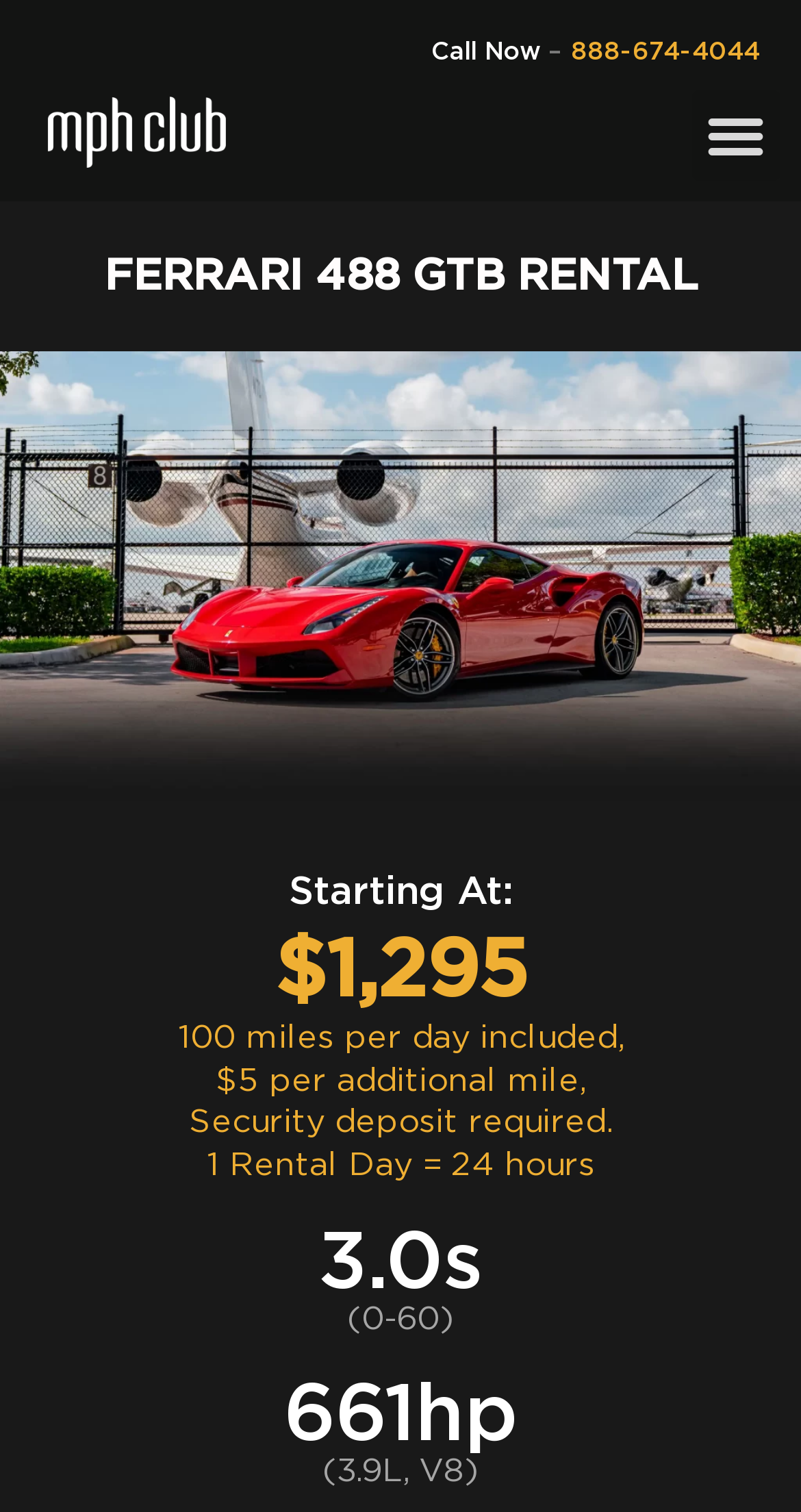Using the provided element description, identify the bounding box coordinates as (top-left x, top-left y, bottom-right x, bottom-right y). Ensure all values are between 0 and 1. Description: Menu

[0.863, 0.06, 0.974, 0.119]